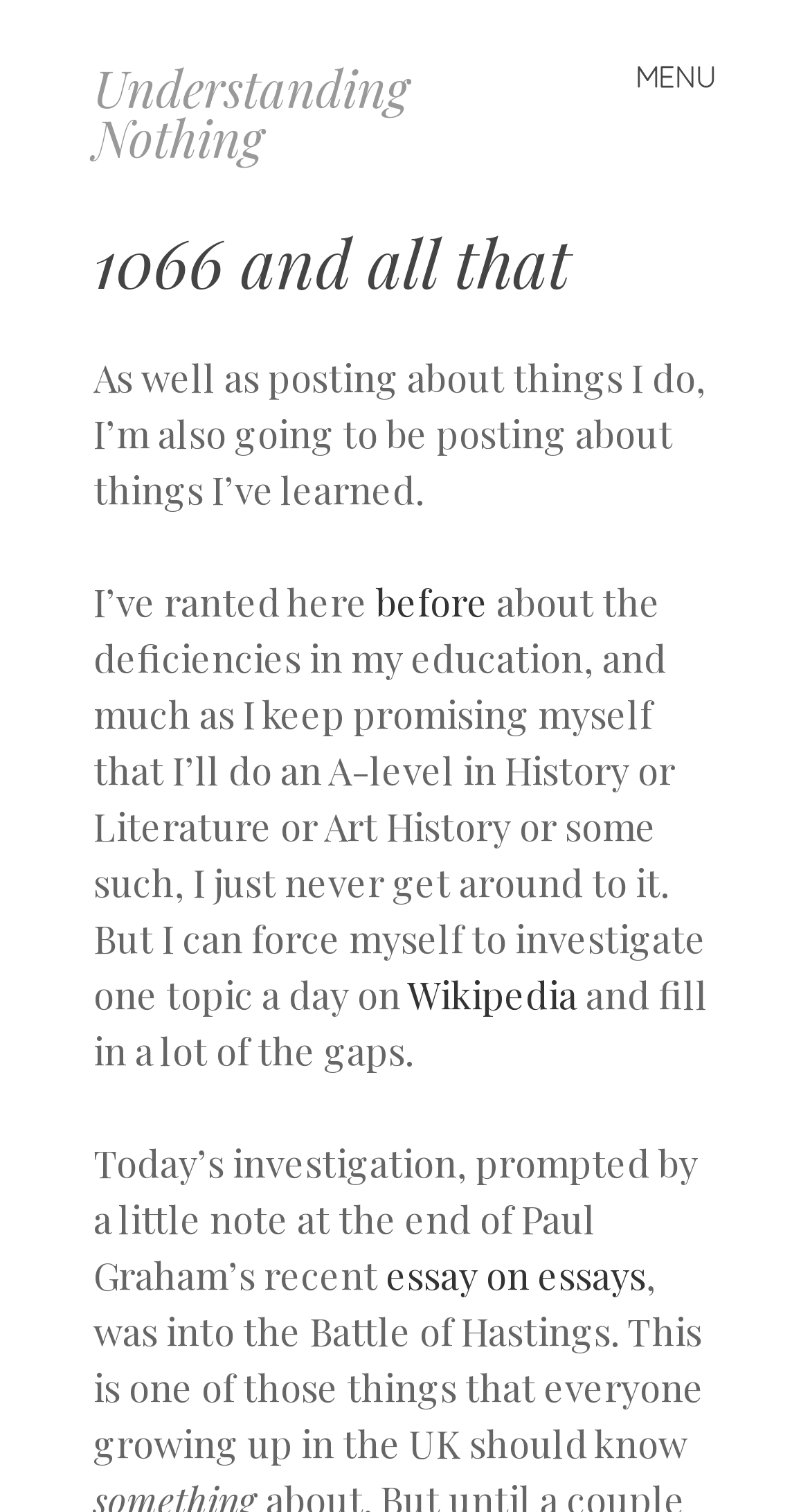Offer a meticulous description of the webpage's structure and content.

The webpage is titled "1066 and all that | Understanding Nothing" and has a prominent heading "Understanding Nothing" at the top left corner. Below this heading, there is a link with the same text. To the right of this heading, there is another heading "MENU". 

At the top left corner, there is a link "Skip to content" which is followed by a header "1066 and all that". Below this header, there is a paragraph of text that explains the purpose of the blog, which is to post about things the author has learned. 

The text continues to explain that the author has previously ranted about the deficiencies in their education and wants to investigate one topic a day on Wikipedia to fill in the gaps. The text then mentions that today's investigation is about the Battle of Hastings, which is something everyone growing up in the UK should know. 

There are several links embedded in the text, including "before", "Wikipedia", and "essay on essays", which provide additional resources or context to the topic being discussed. Overall, the webpage appears to be a personal blog or journal where the author shares their thoughts and learnings on various topics.